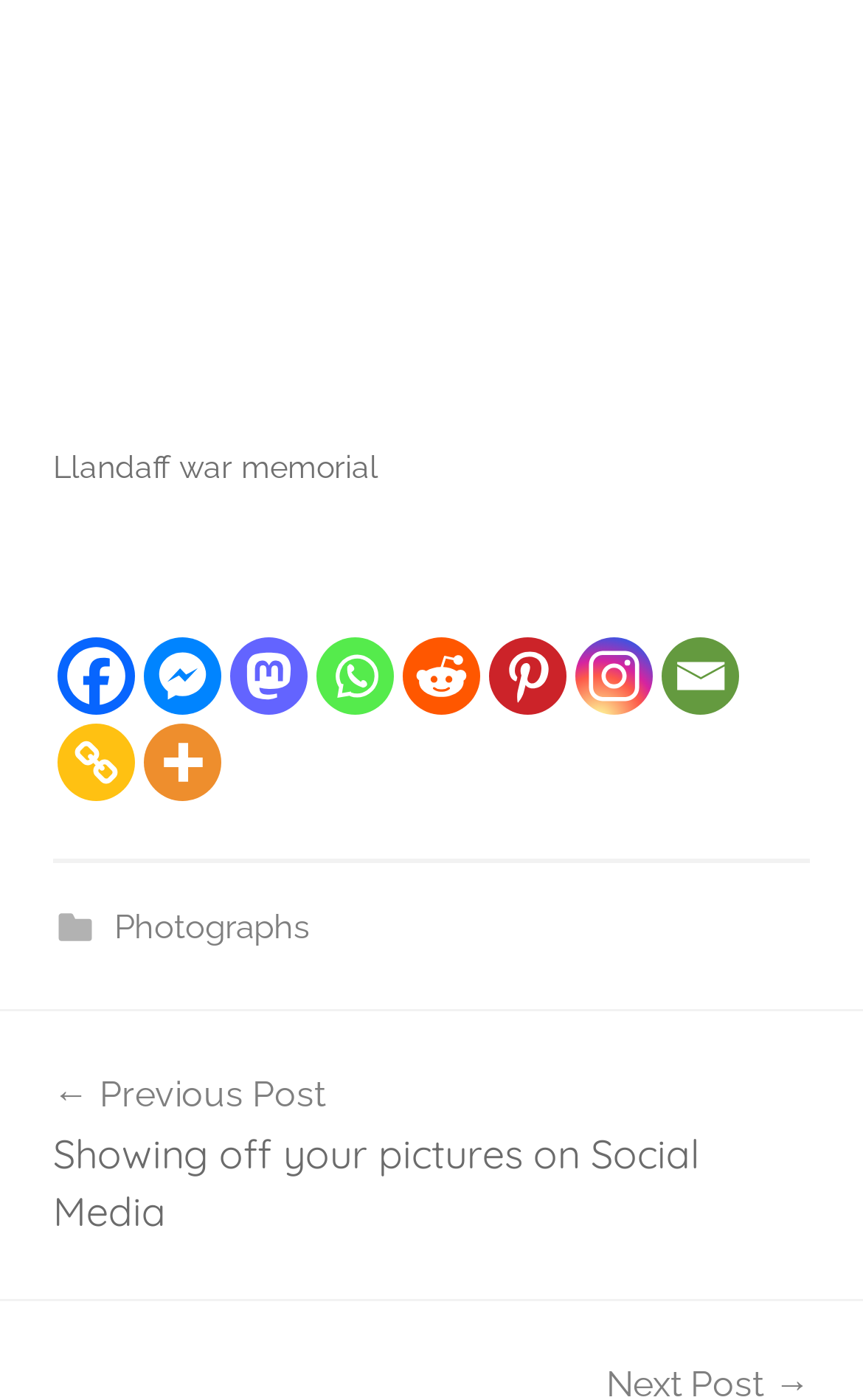Specify the bounding box coordinates of the area to click in order to execute this command: 'Copy link'. The coordinates should consist of four float numbers ranging from 0 to 1, and should be formatted as [left, top, right, bottom].

[0.067, 0.517, 0.156, 0.572]